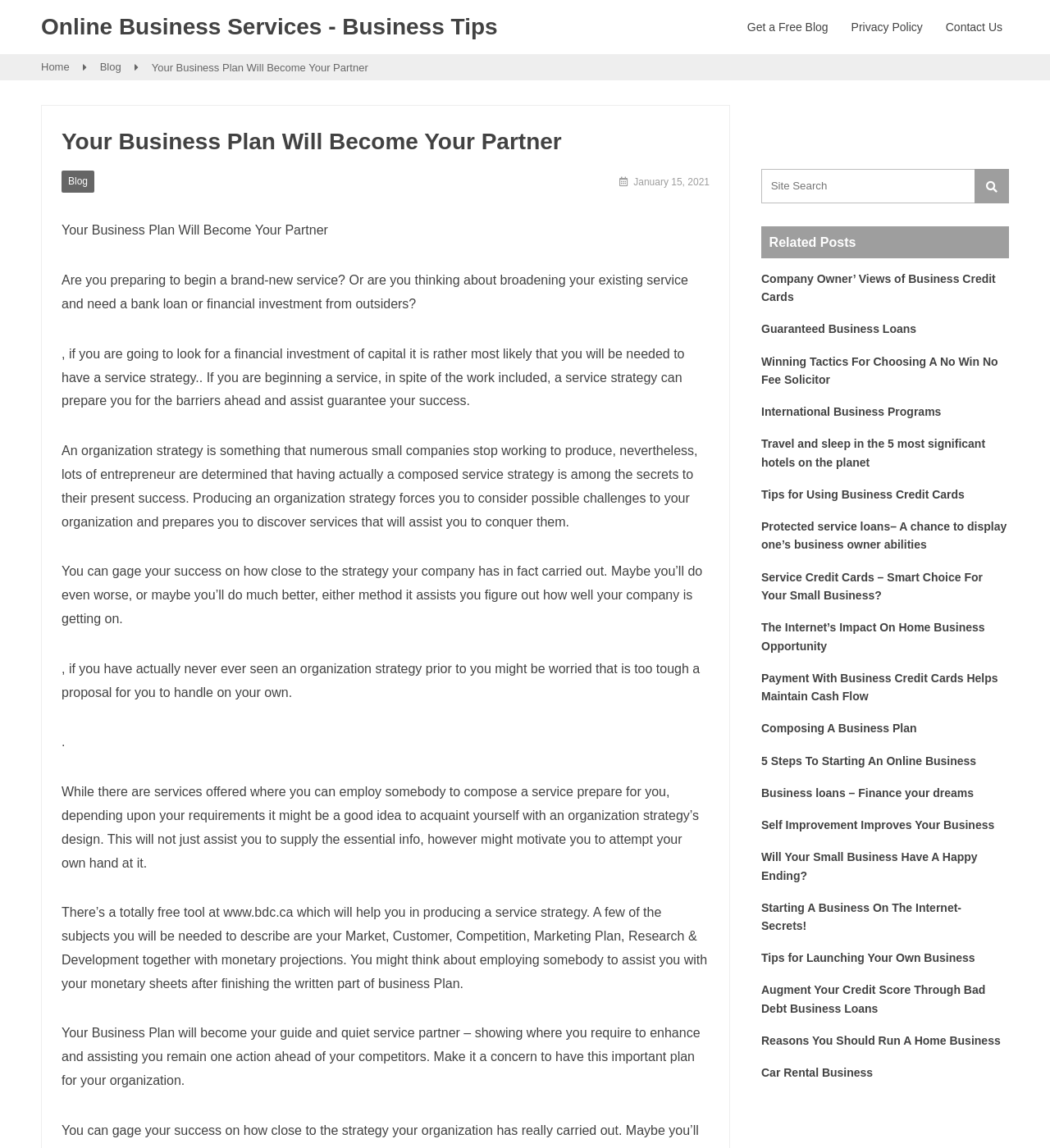Locate the bounding box coordinates of the element to click to perform the following action: 'Click on 'Get a Free Blog''. The coordinates should be given as four float values between 0 and 1, in the form of [left, top, right, bottom].

[0.705, 0.011, 0.795, 0.036]